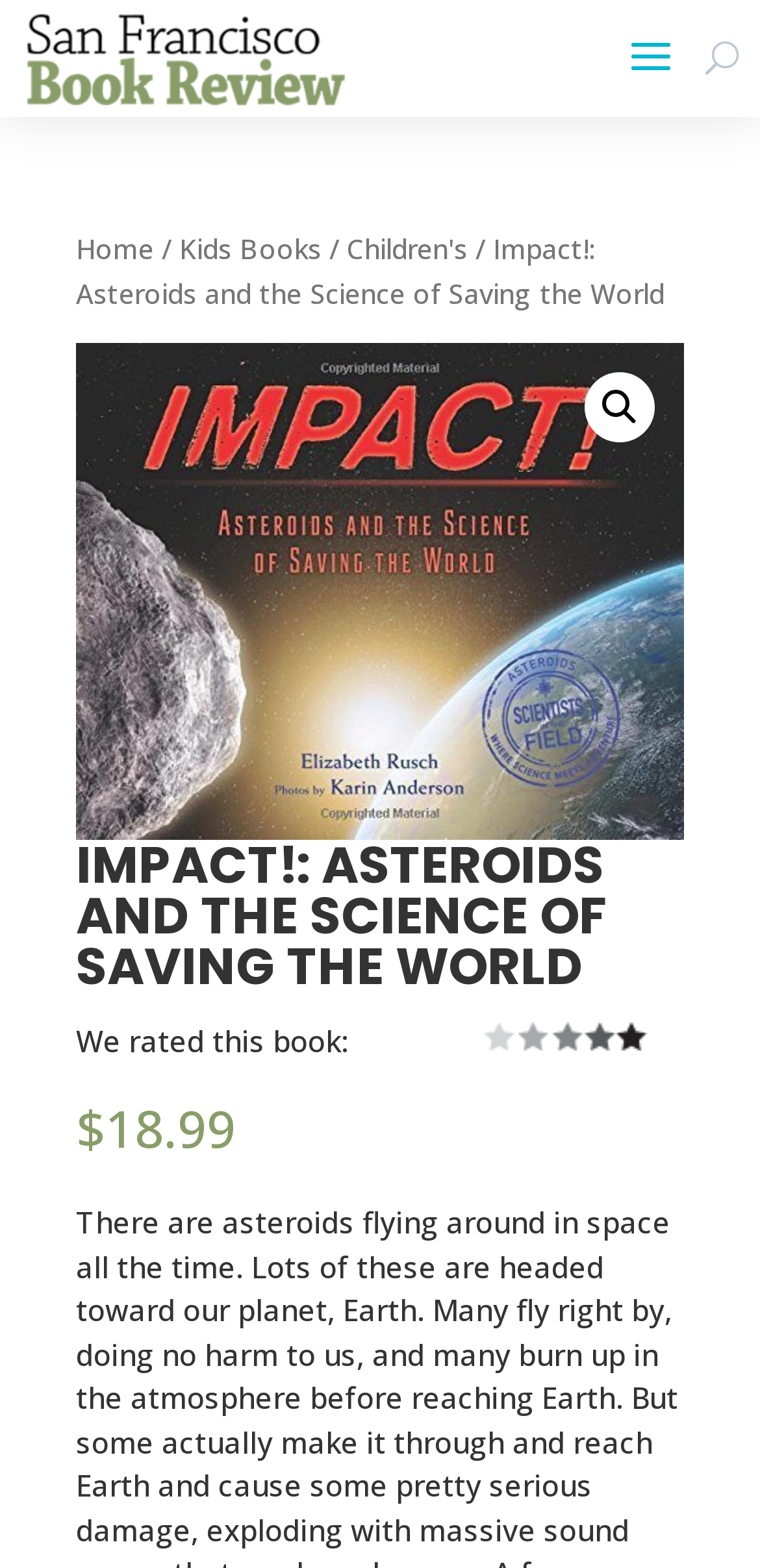Provide a thorough description of the webpage's content and layout.

The webpage is about a book review of "Impact!: Asteroids and the Science of Saving the World". At the top left, there is a link to "San Francisco Book Review" accompanied by an image with the same name. Below this, there is a search bar with a magnifying glass icon and a searchbox labeled "Products search". 

To the right of the search bar, there is a navigation menu with a breadcrumb trail, consisting of links to "Home", "Kids Books", and "Children's", separated by forward slashes. The title of the book being reviewed, "Impact!: Asteroids and the Science of Saving the World", is also part of the breadcrumb trail.

Below the navigation menu, there is a large link to the book title, accompanied by an image with the same name. This takes up most of the width of the page. 

Further down, there is a heading with the book title in all capital letters. Below this, there is a static text "We rated this book:", followed by a rating image. To the right of the rating image, there is a price label with a dollar sign and the price "18.99".